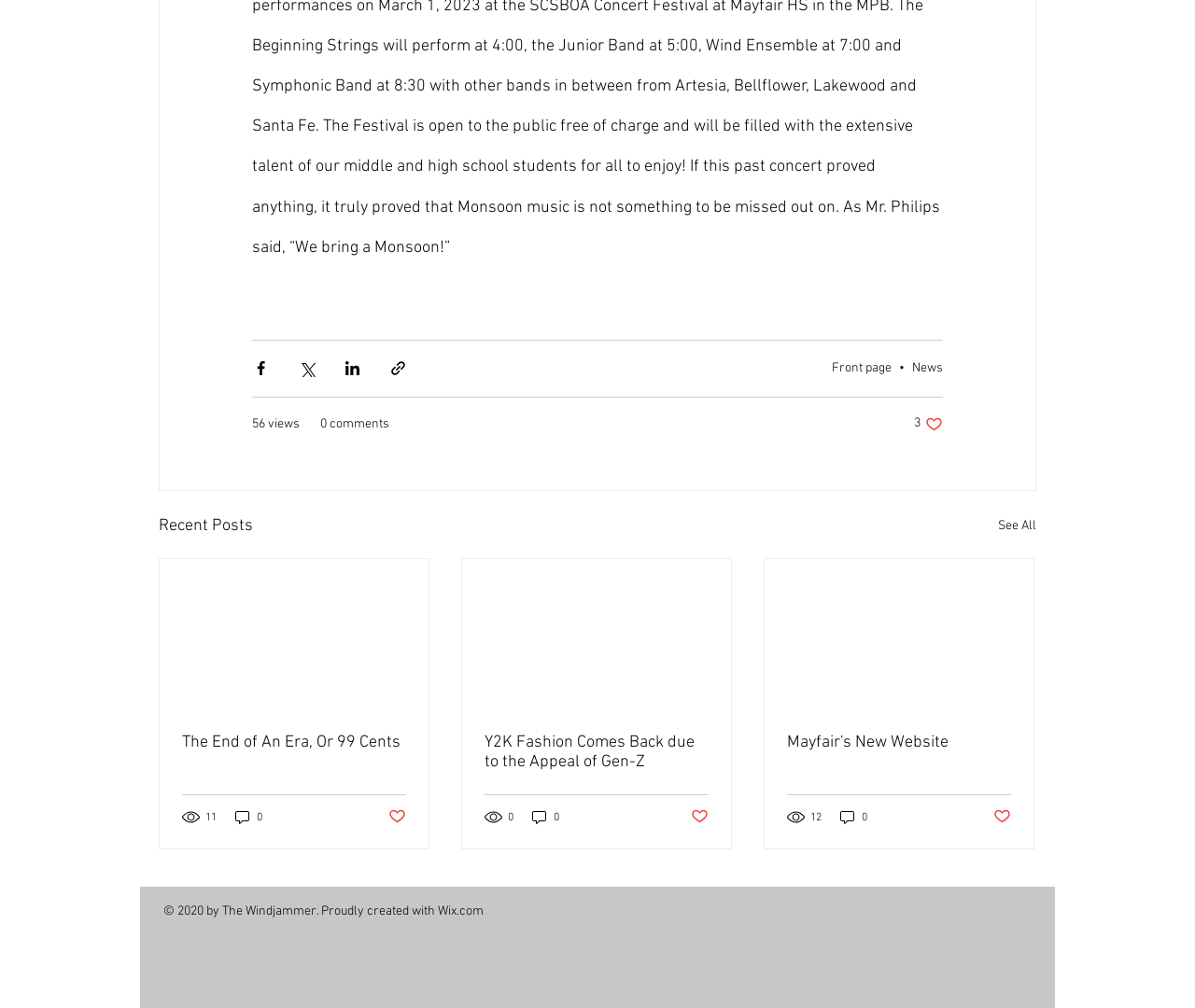Please identify the bounding box coordinates of the element that needs to be clicked to execute the following command: "Share via Facebook". Provide the bounding box using four float numbers between 0 and 1, formatted as [left, top, right, bottom].

[0.211, 0.357, 0.226, 0.374]